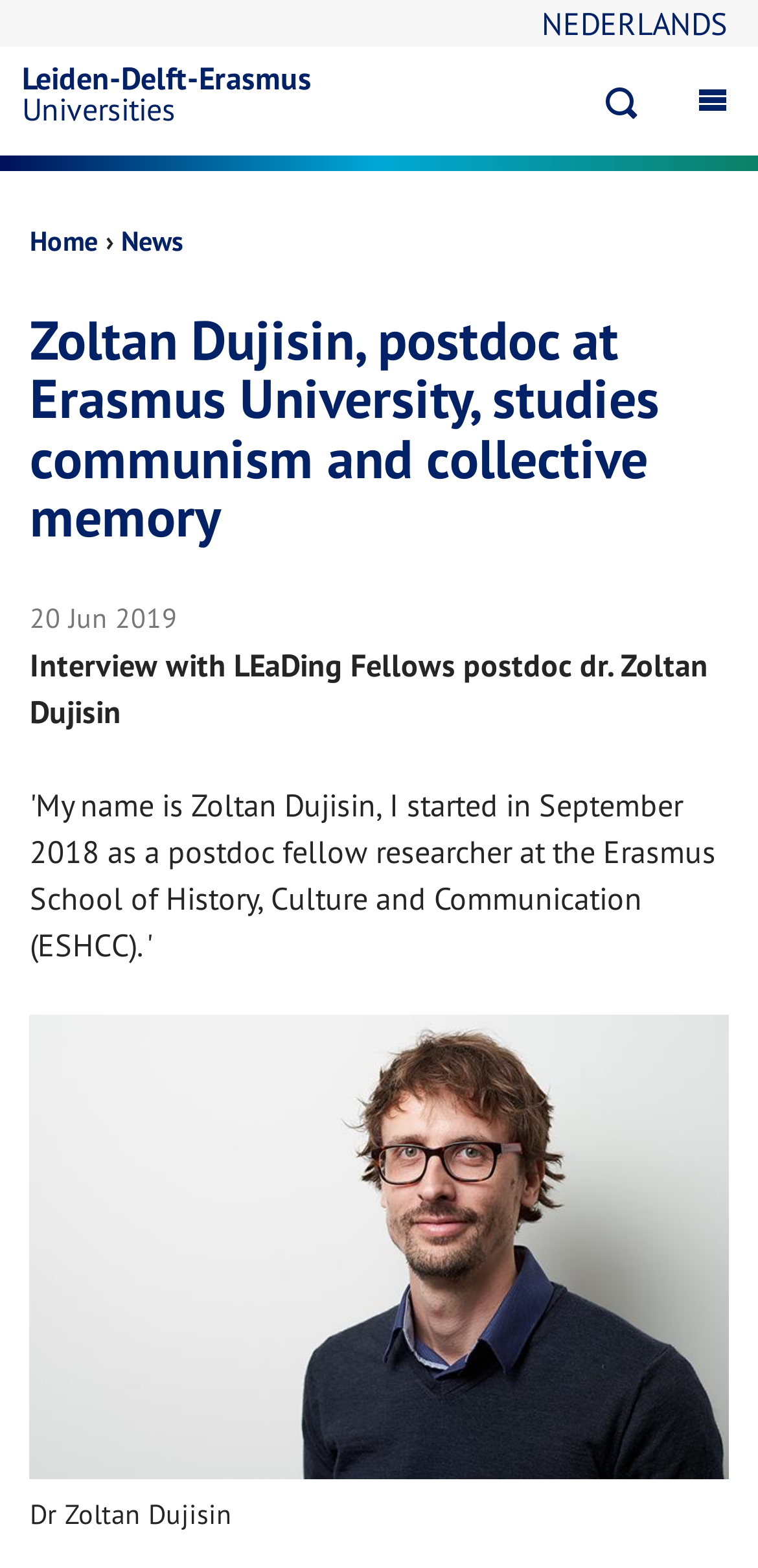Identify and provide the bounding box for the element described by: "Open main navigation".

[0.919, 0.048, 0.961, 0.079]